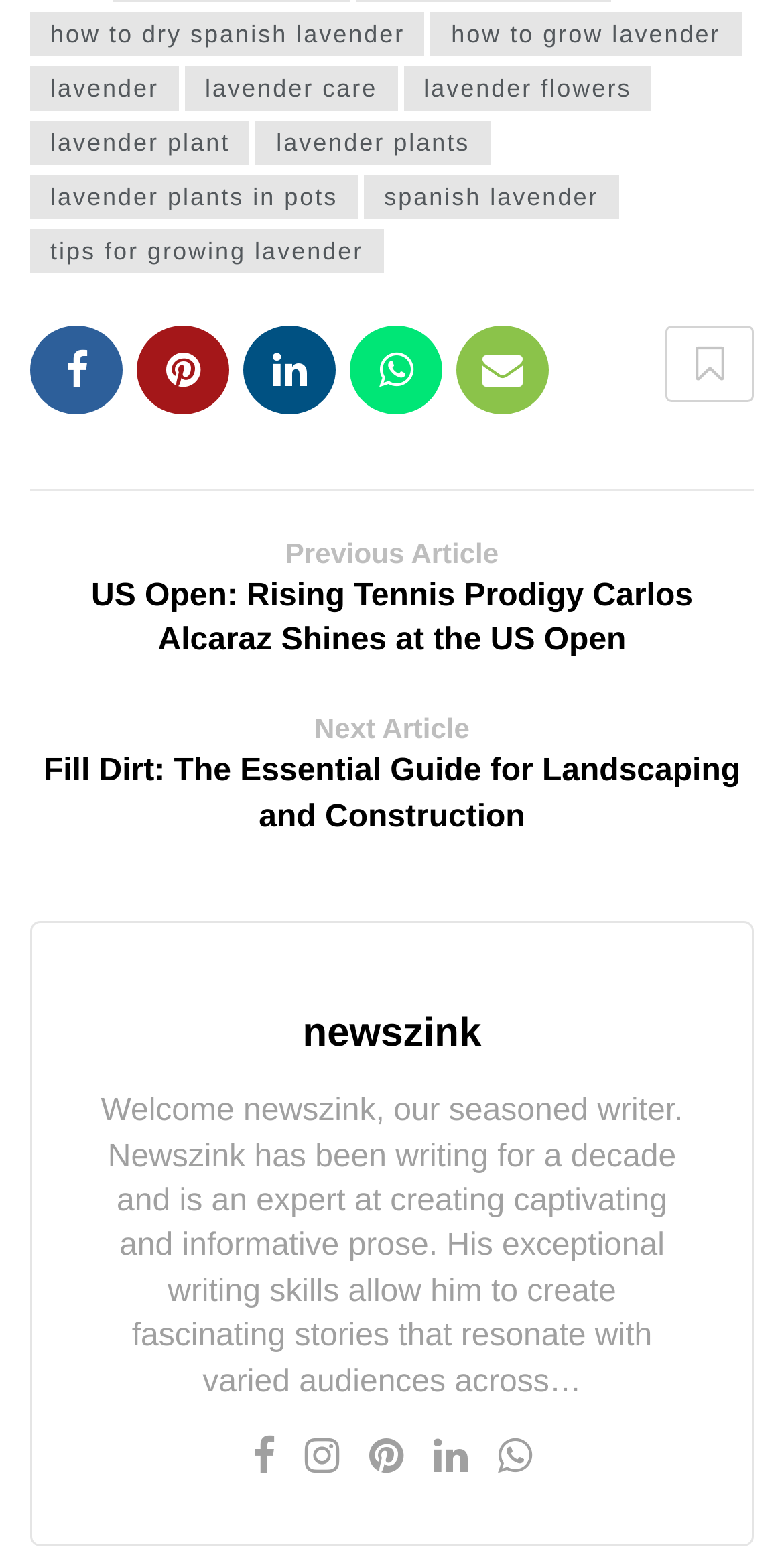Respond with a single word or phrase to the following question: How many icons are there in the webpage?

7